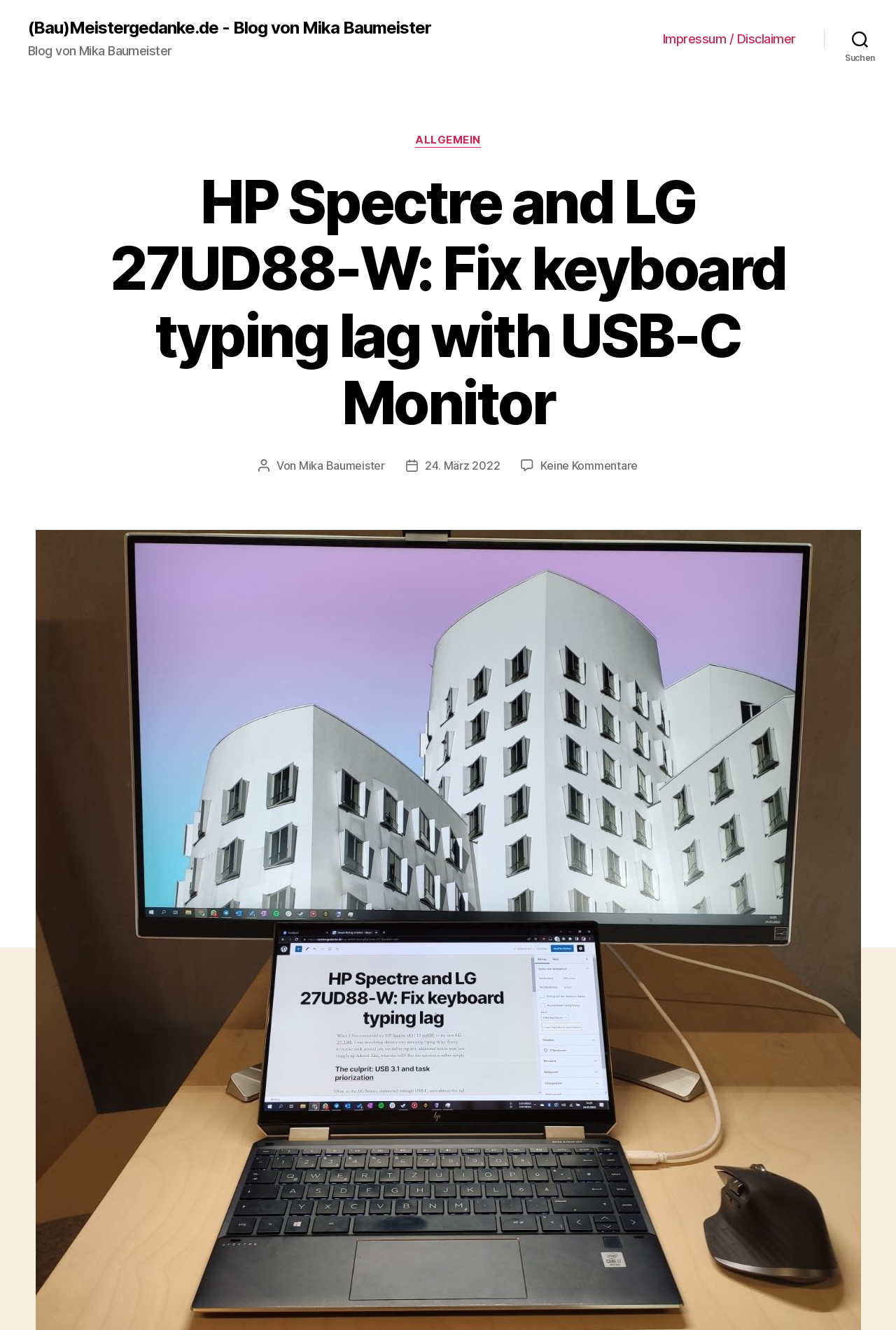Offer a comprehensive description of the webpage’s content and structure.

The webpage appears to be a blog post titled "HP Spectre and LG 27UD88-W: Fix keyboard typing lag with USB-C Monitor" on the website "(Bau)Meistergedanke.de - Blog von Mika Baumeister". 

At the top left, there is a link to the blog's homepage. Below it, a horizontal navigation menu is situated, containing a link to "Impressum / Disclaimer". On the top right, a search button is located.

The main content of the blog post is headed by a title "HP Spectre and LG 27UD88-W: Fix keyboard typing lag with USB-C Monitor", which takes up most of the width. Below the title, there are several sections of text, including "Kategorien" with a link to "ALLGEMEIN", and information about the post's author, "Mika Baumeister", and its date, "24. März 2022". Additionally, there is a note stating "Keine Kommentare zu HP Spectre and LG 27UD88-W: Fix keyboard typing lag with USB-C Monitor".